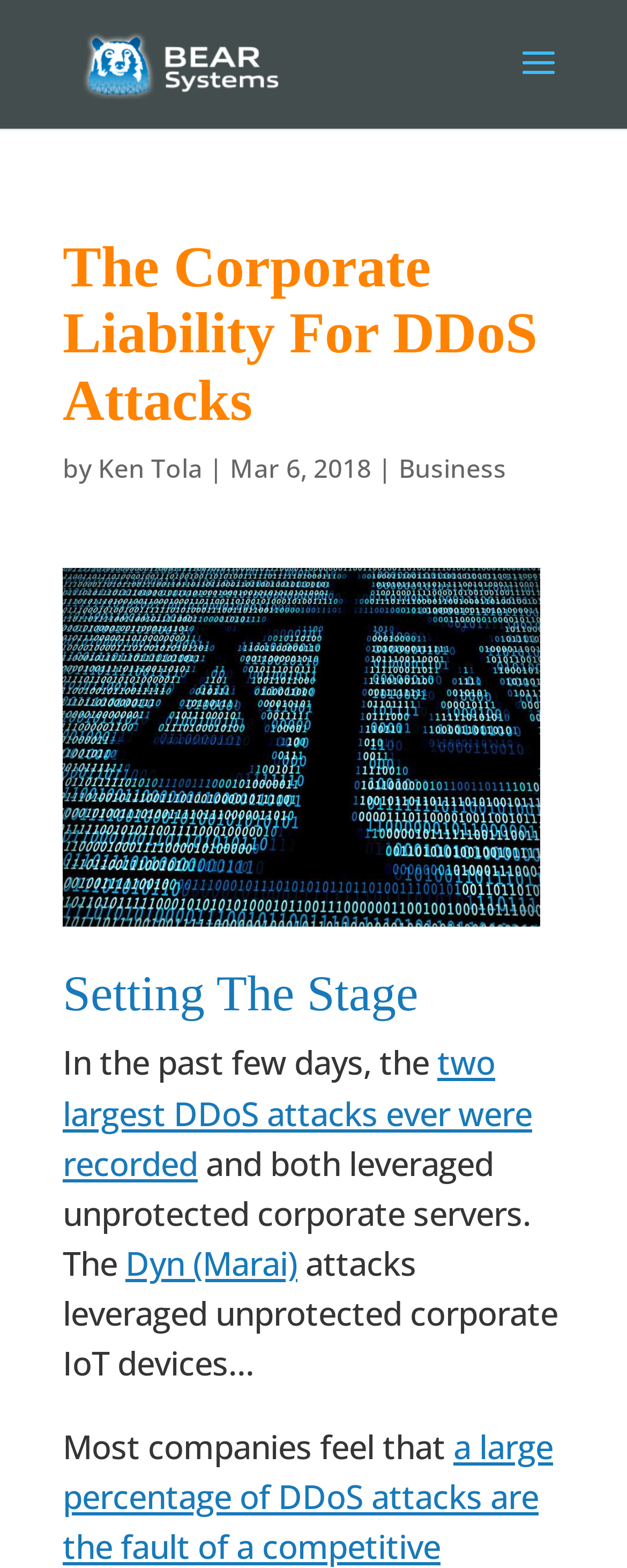Reply to the question with a single word or phrase:
What type of article is this?

Business